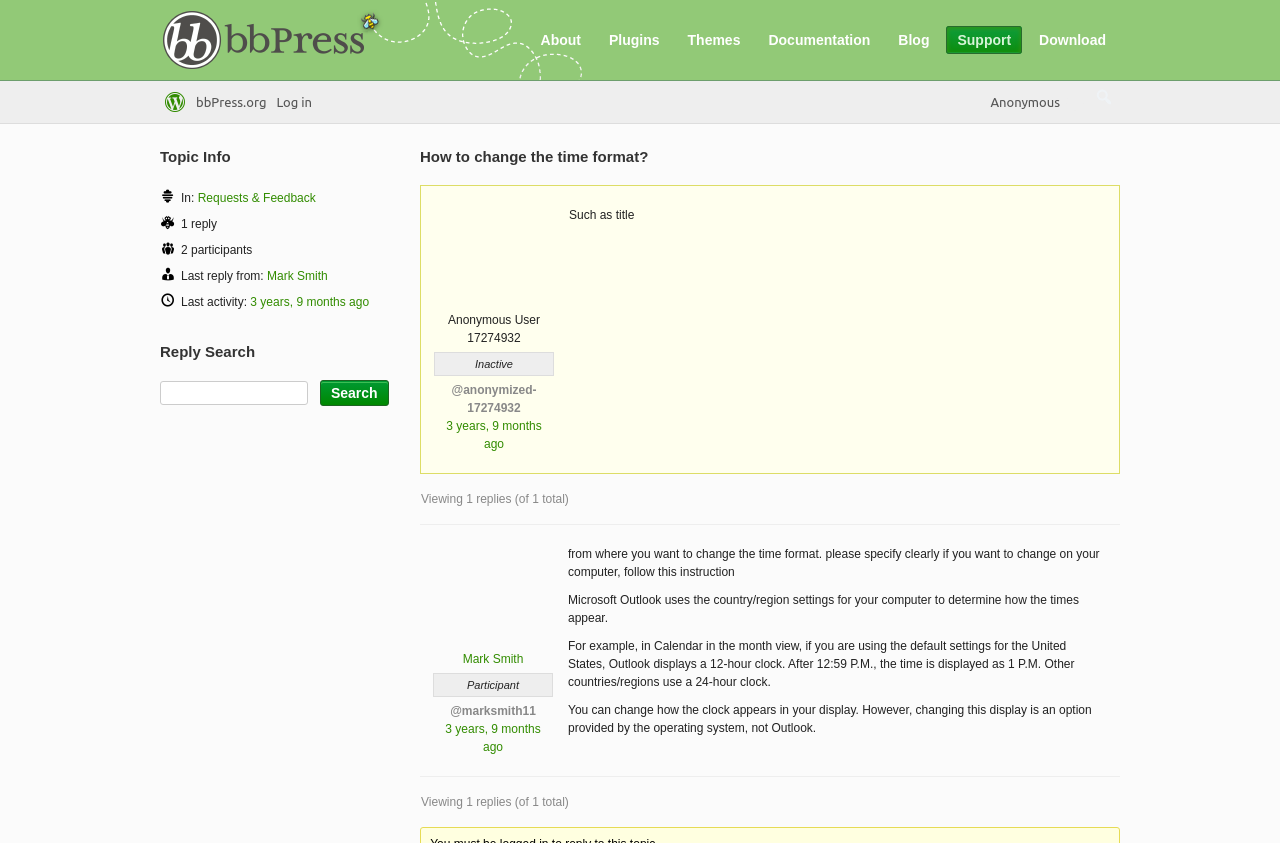Who started this topic?
Answer the question with just one word or phrase using the image.

Anonymous User 17274932